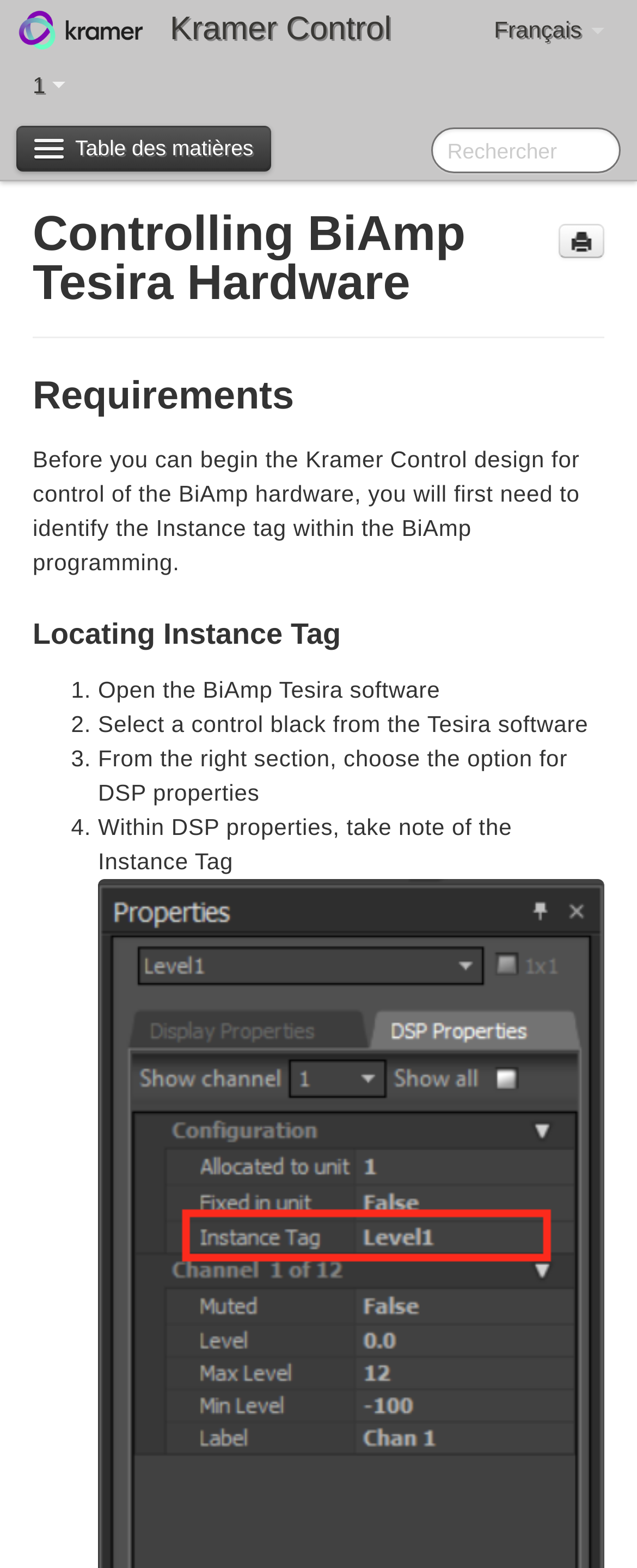Use a single word or phrase to respond to the question:
What is the first step in locating the Instance tag?

Open BiAmp Tesira software